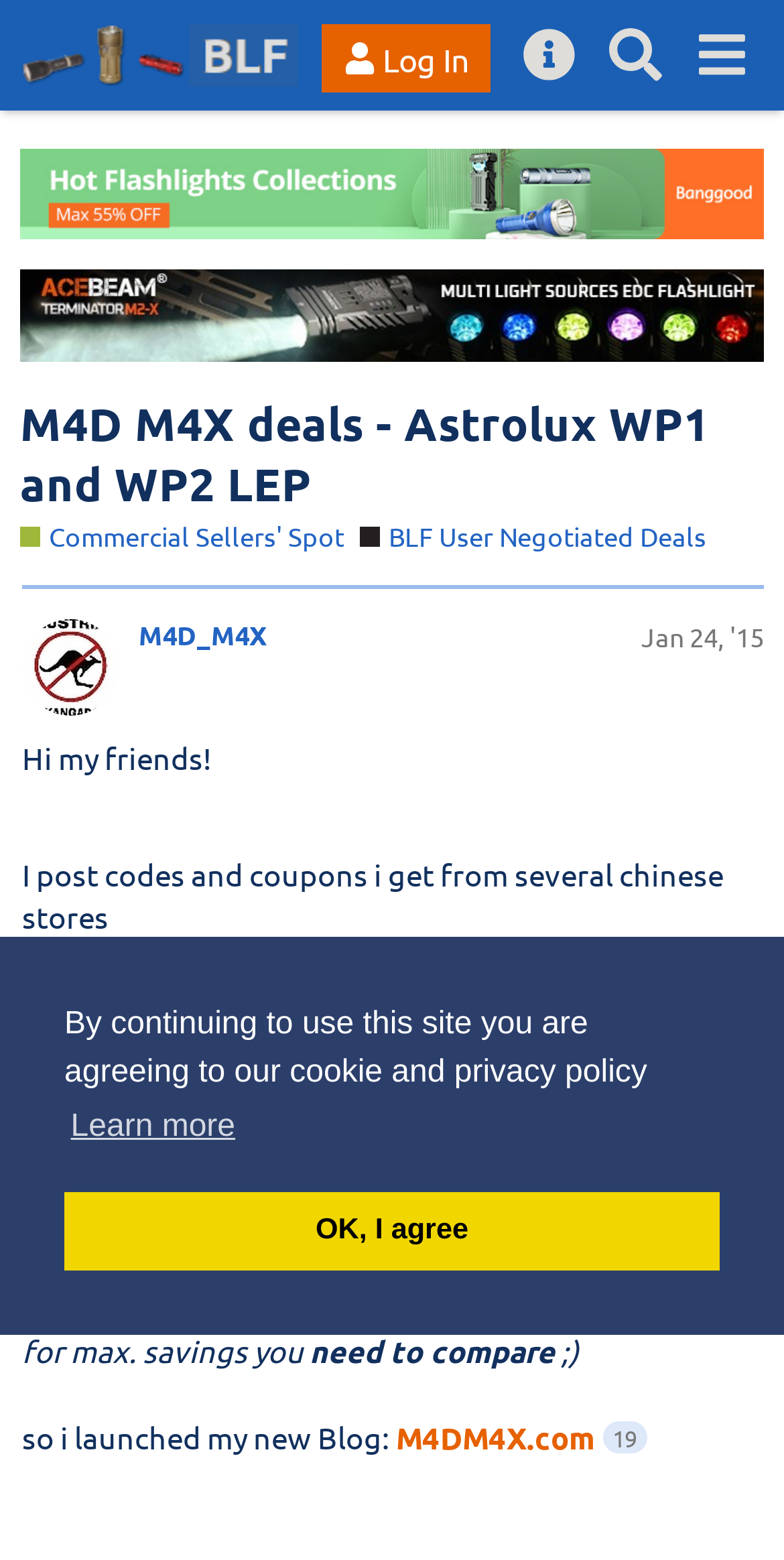Provide a one-word or short-phrase answer to the question:
What is the category of the current thread?

Commercial Sellers' Spot